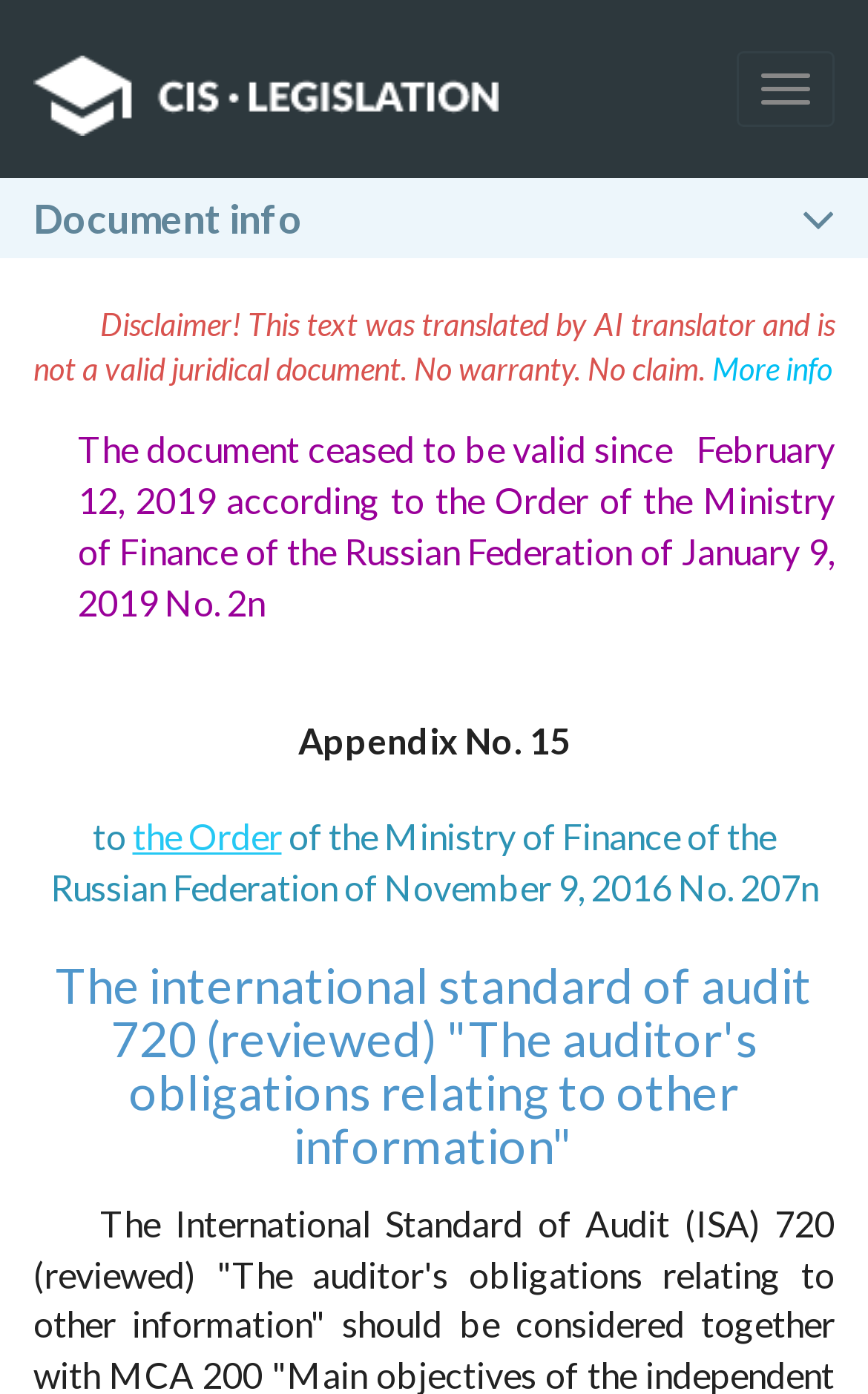Predict the bounding box for the UI component with the following description: "parent_node: Toggle navigation".

[0.0, 0.0, 0.613, 0.128]